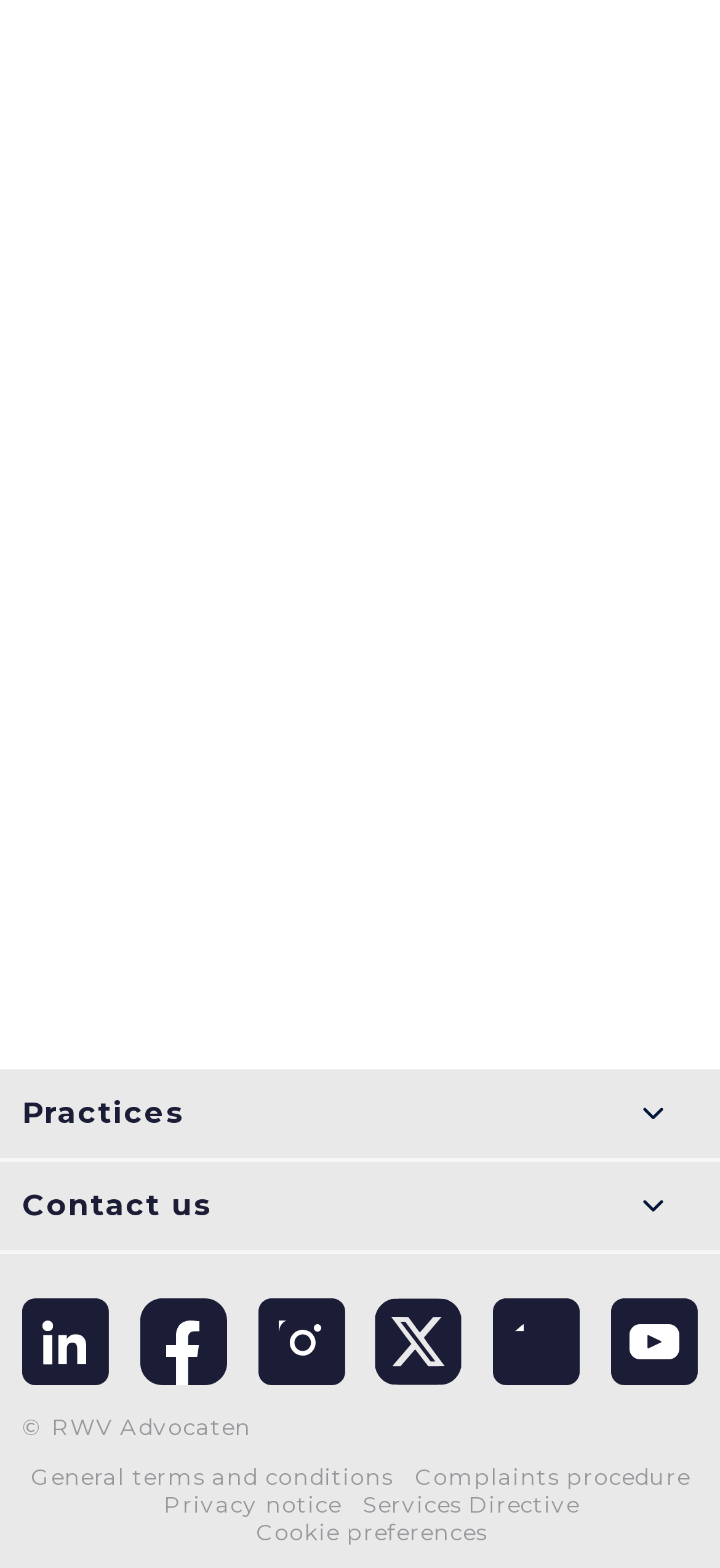What is the phone number of the law firm?
Craft a detailed and extensive response to the question.

I found the phone number '+31 71-7502200' in the contact information section of the webpage, which is likely to be the phone number of the law firm.